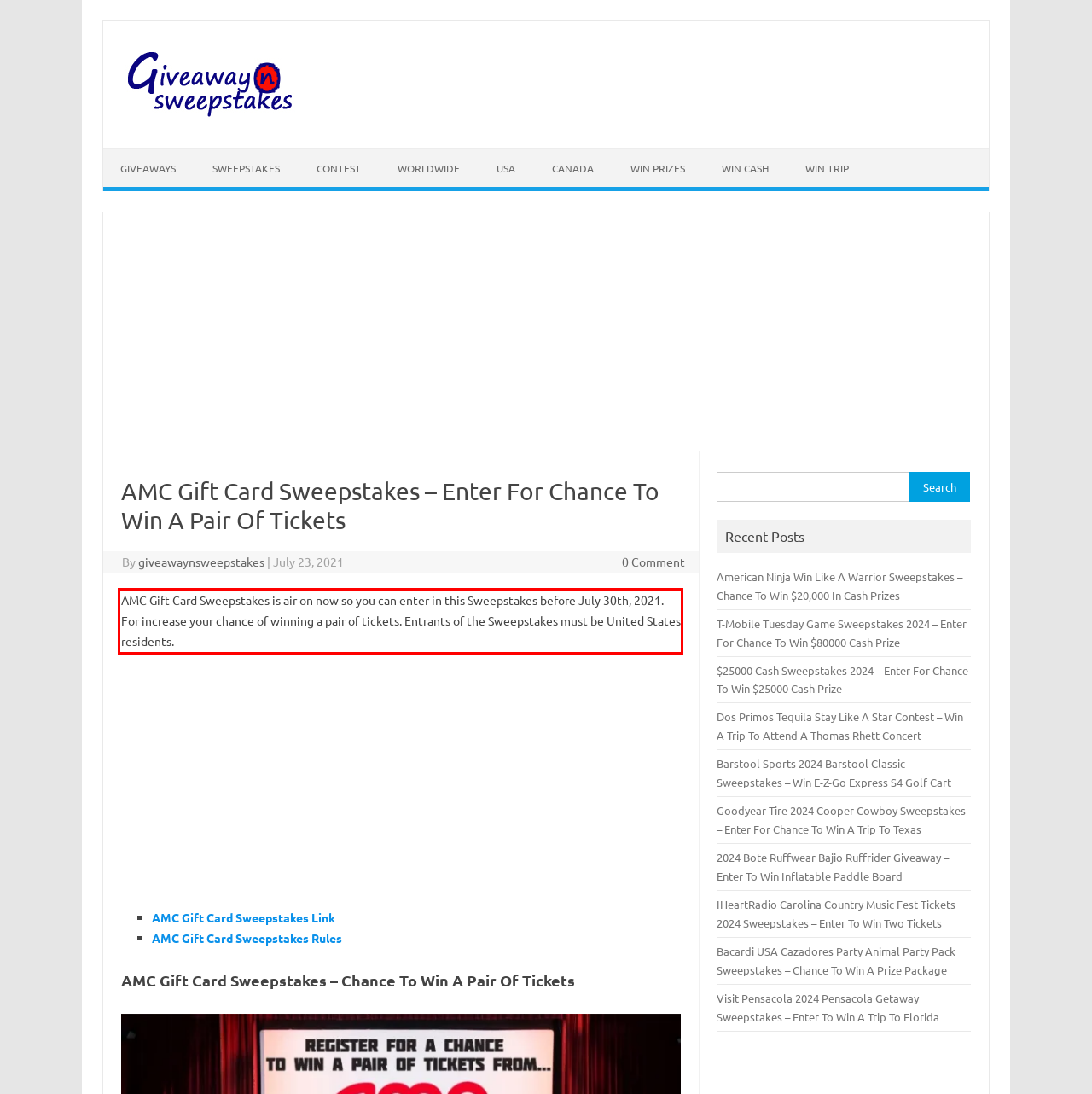You have a screenshot of a webpage with a red bounding box. Identify and extract the text content located inside the red bounding box.

AMC Gift Card Sweepstakes is air on now so you can enter in this Sweepstakes before July 30th, 2021. For increase your chance of winning a pair of tickets. Entrants of the Sweepstakes must be United States residents.